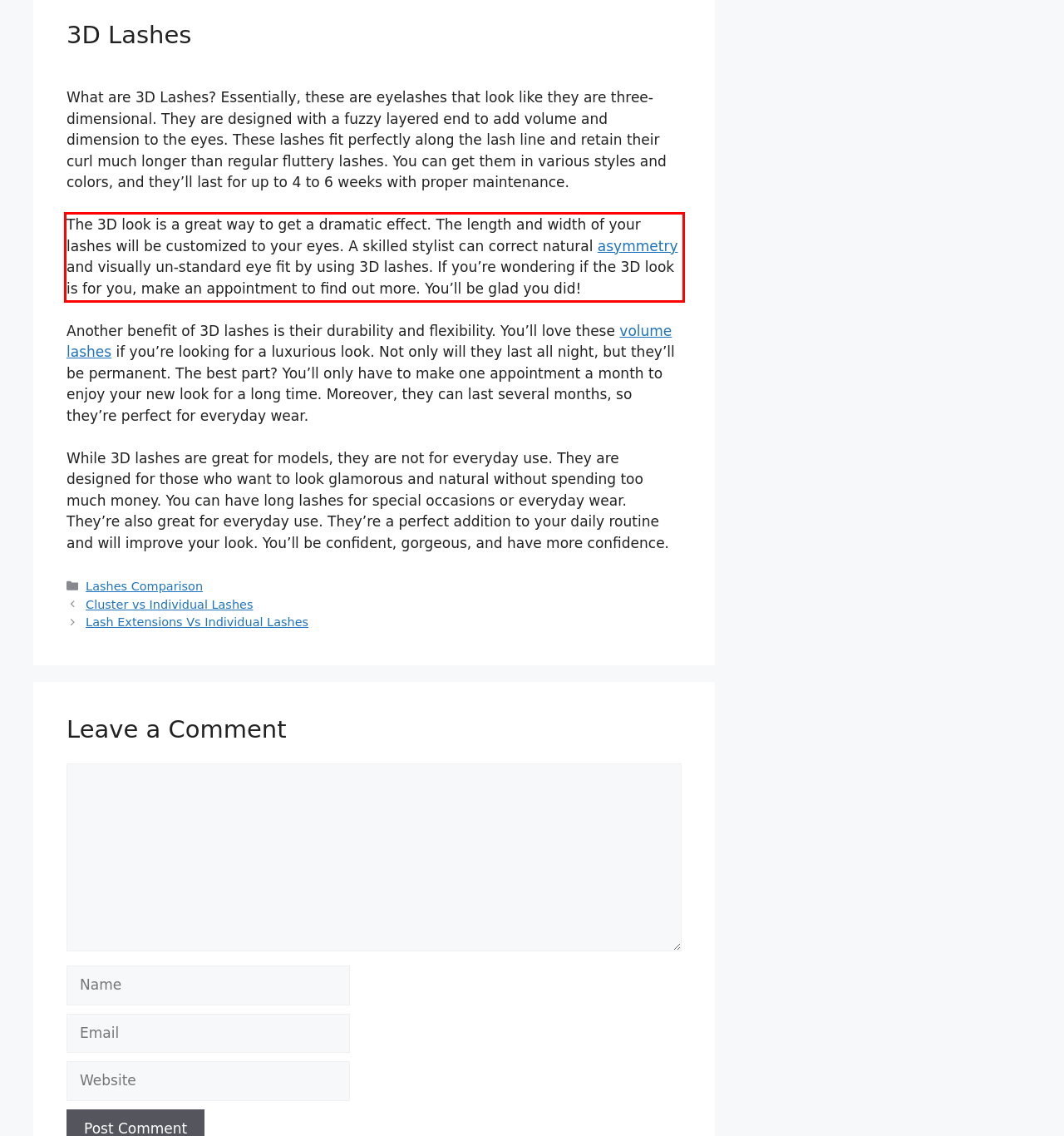You are given a screenshot showing a webpage with a red bounding box. Perform OCR to capture the text within the red bounding box.

The 3D look is a great way to get a dramatic effect. The length and width of your lashes will be customized to your eyes. A skilled stylist can correct natural asymmetry and visually un-standard eye fit by using 3D lashes. If you’re wondering if the 3D look is for you, make an appointment to find out more. You’ll be glad you did!